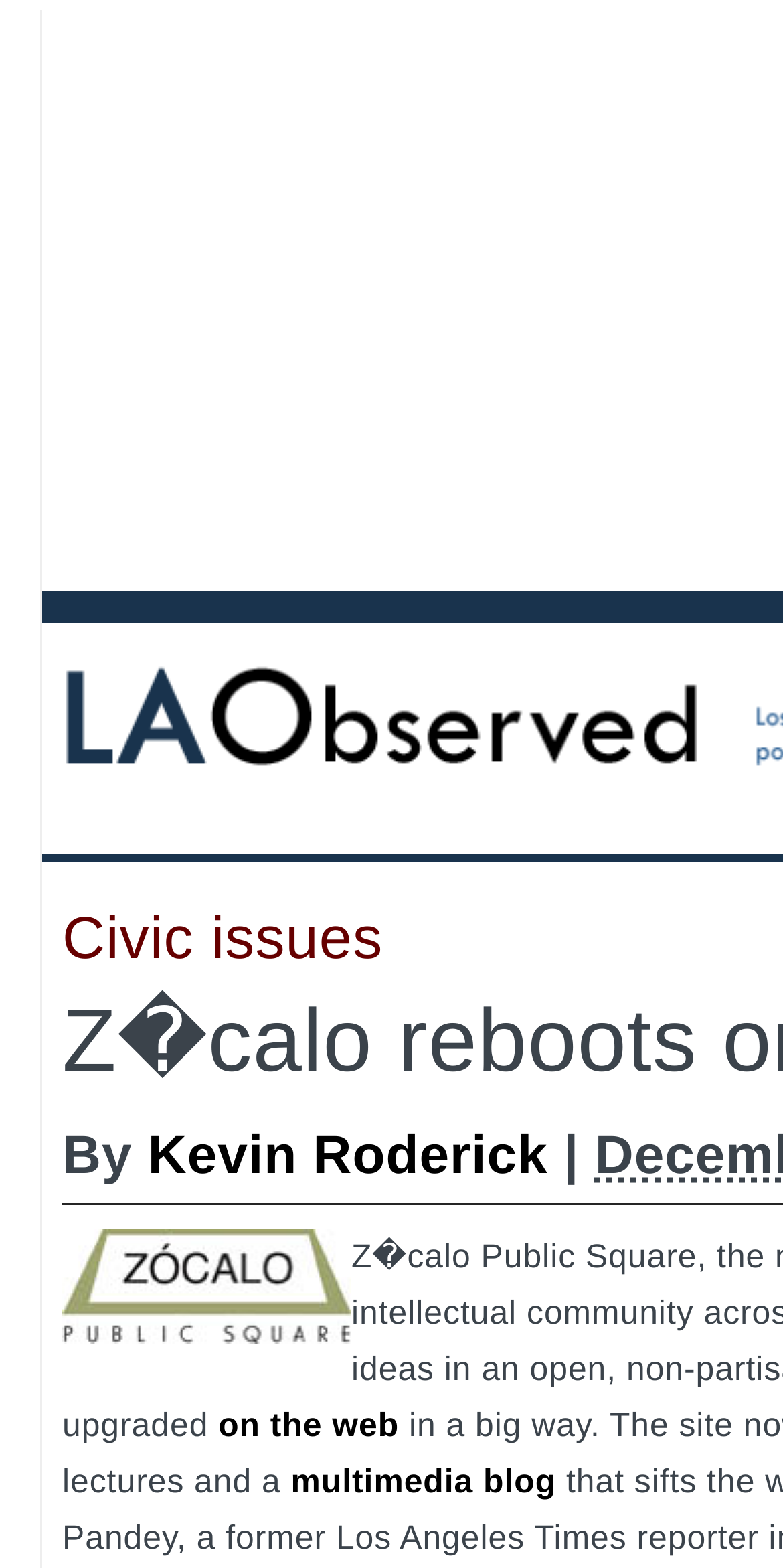Give a concise answer using only one word or phrase for this question:
What is the logo of the webpage?

Zócalo logo